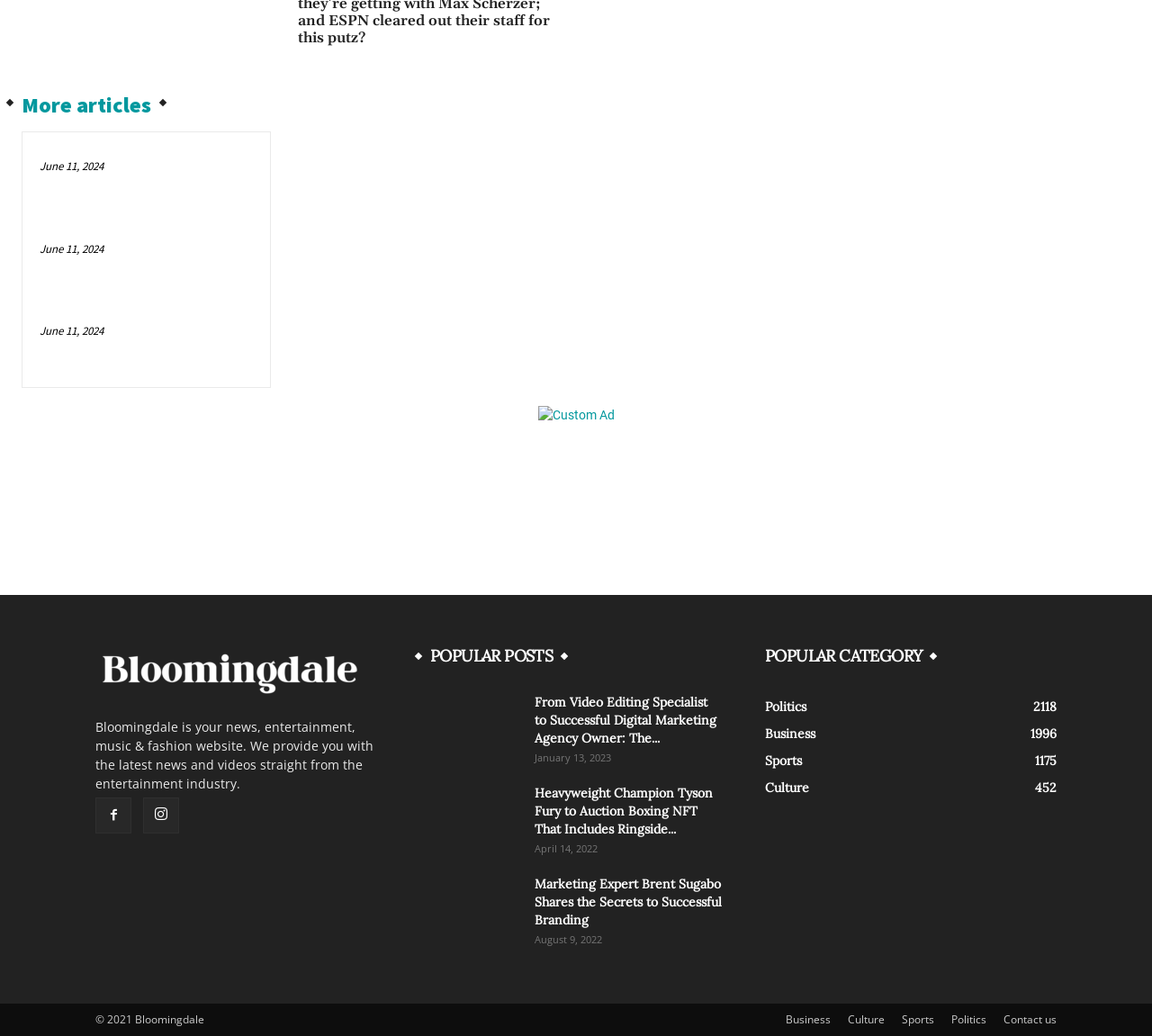What is the date of the article 'From Video Editing Specialist to Successful Digital Marketing Agency Owner: The Story of Erik Villa'?
Please provide a single word or phrase as your answer based on the screenshot.

January 13, 2023